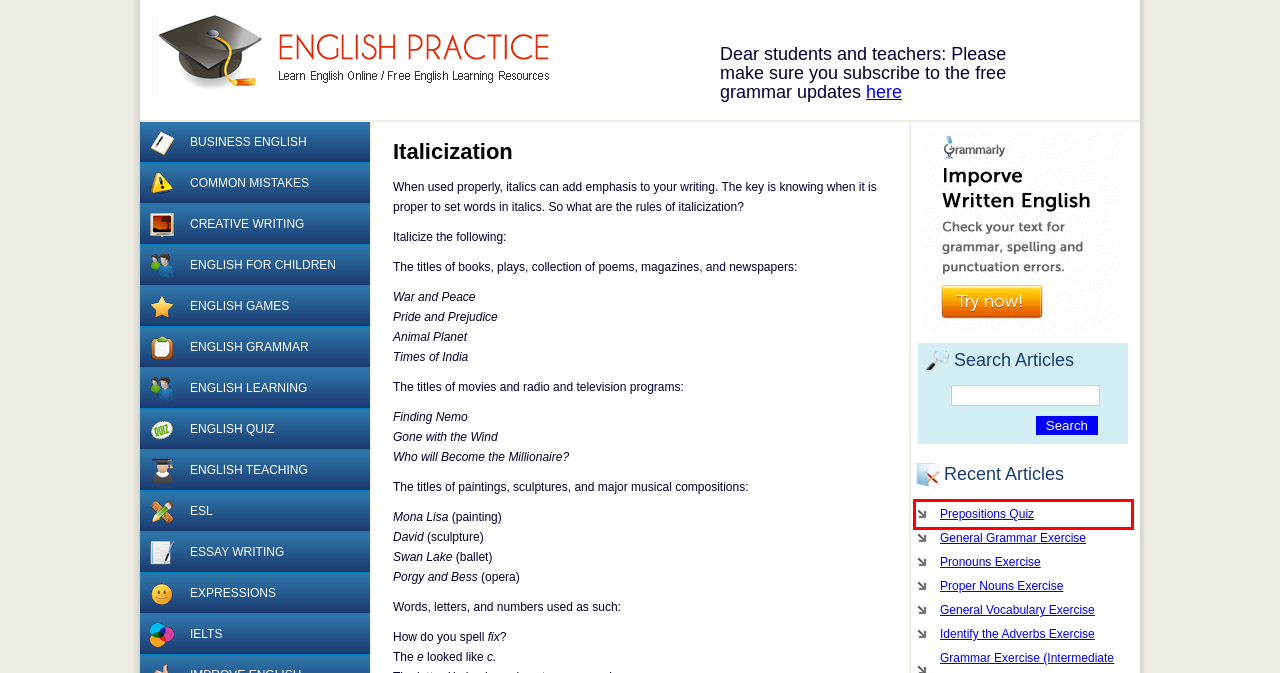After examining the screenshot of a webpage with a red bounding box, choose the most accurate webpage description that corresponds to the new page after clicking the element inside the red box. Here are the candidates:
A. English Practice – Learn and Practice English Online
B. Pronouns Exercise «  English Practice – Learn and Practice English Online
C. Proper Nouns Exercise «  English Practice – Learn and Practice English Online
D. English Quiz «  English Practice – Learn and Practice English Online
E. General Vocabulary Exercise «  English Practice – Learn and Practice English Online
F. Business English «  English Practice – Learn and Practice English Online
G. Creative Writing «  English Practice – Learn and Practice English Online
H. Prepositions Quiz «  English Practice – Learn and Practice English Online

H